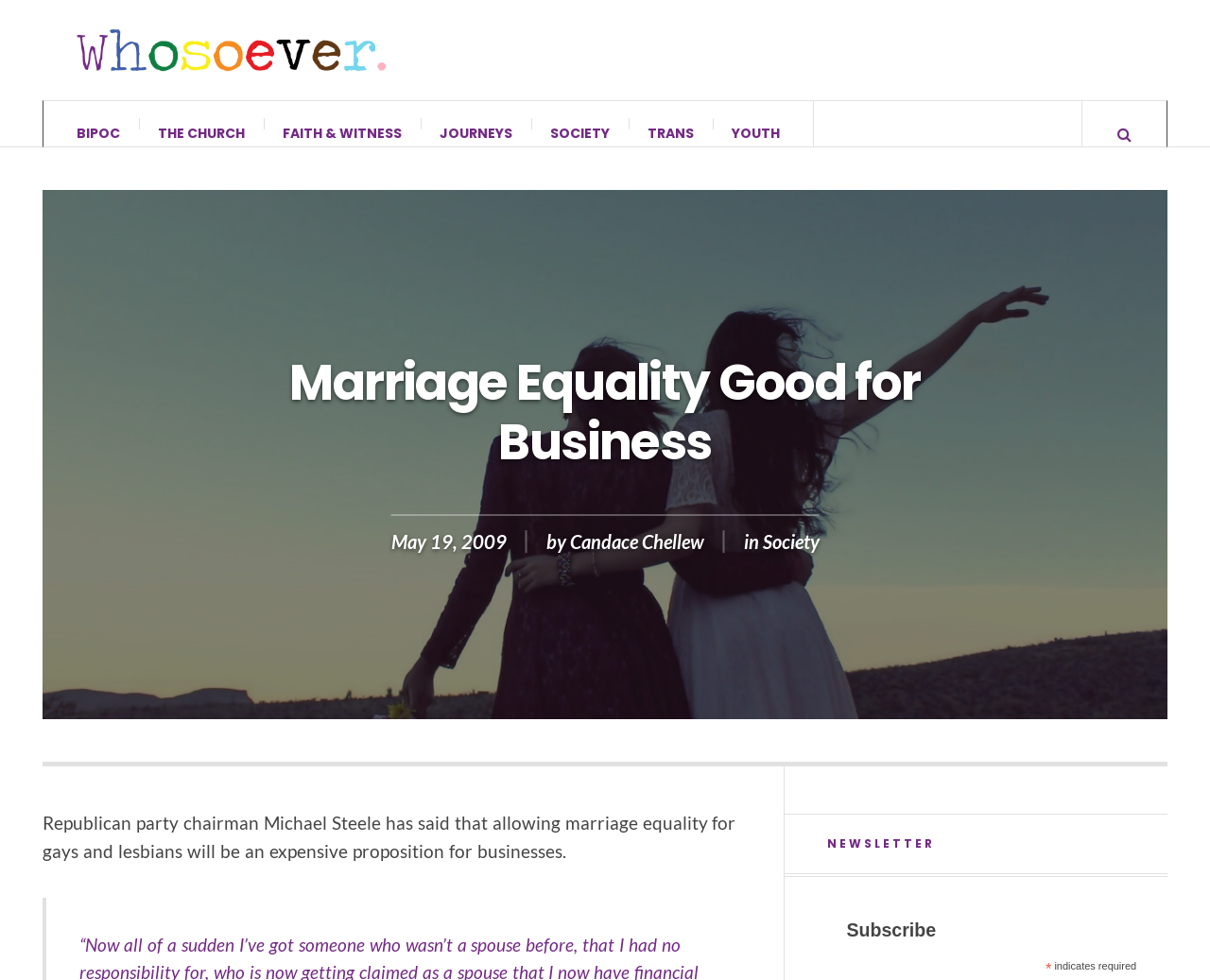Please find the bounding box coordinates of the element that you should click to achieve the following instruction: "Click Whosoever link". The coordinates should be presented as four float numbers between 0 and 1: [left, top, right, bottom].

[0.062, 0.029, 0.32, 0.073]